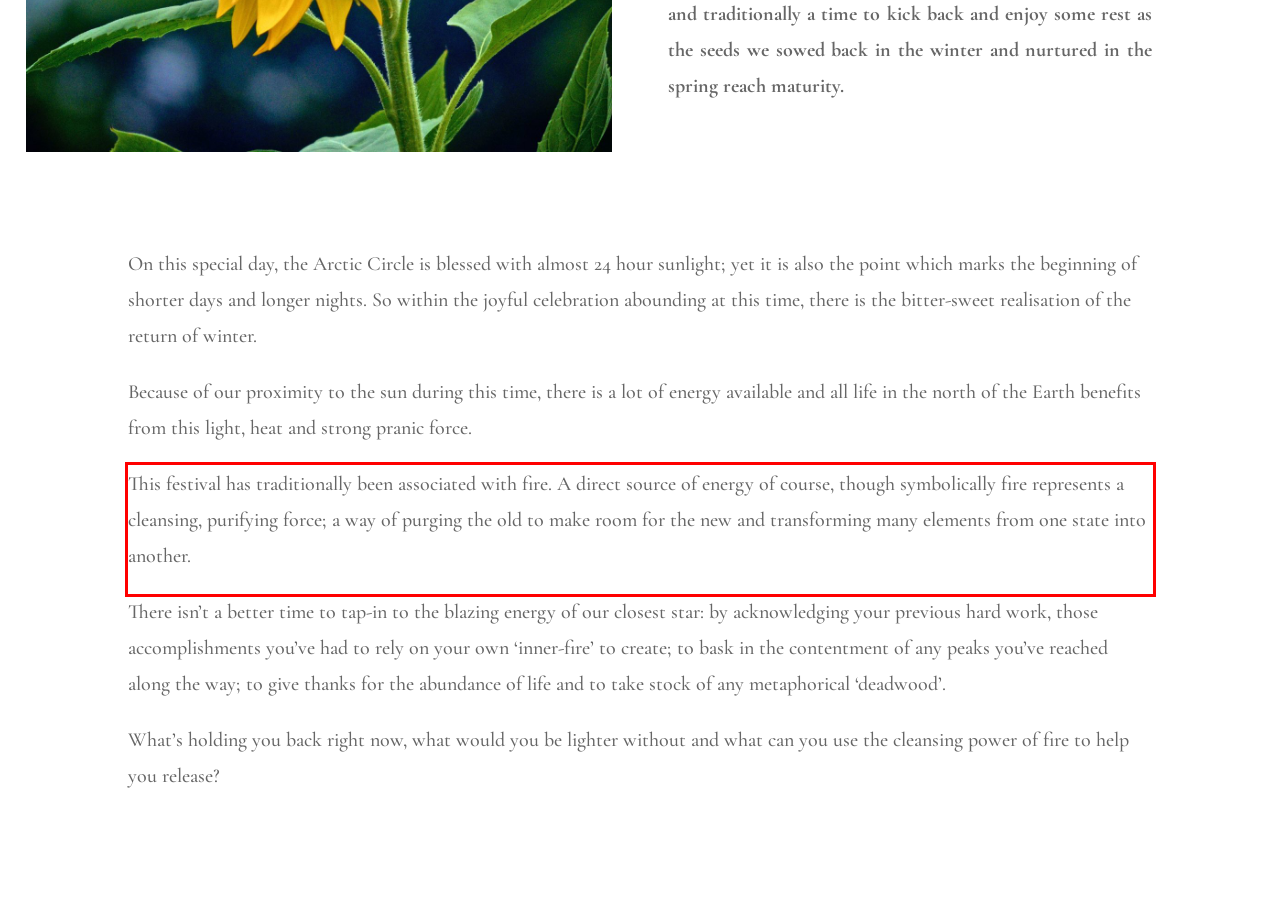Please analyze the screenshot of a webpage and extract the text content within the red bounding box using OCR.

This festival has traditionally been associated with fire. A direct source of energy of course, though symbolically fire represents a cleansing, purifying force; a way of purging the old to make room for the new and transforming many elements from one state into another.